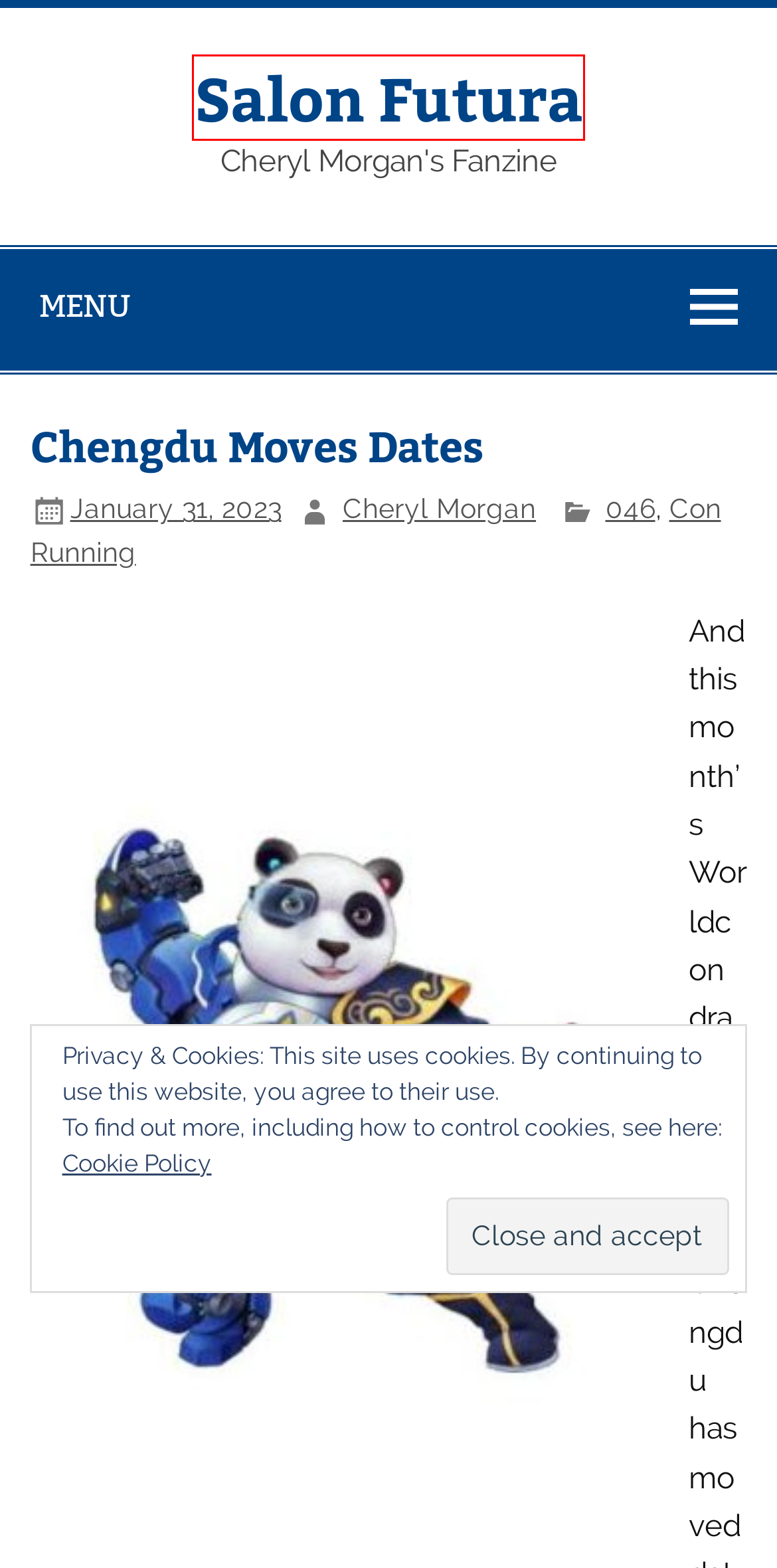Inspect the provided webpage screenshot, concentrating on the element within the red bounding box. Select the description that best represents the new webpage after you click the highlighted element. Here are the candidates:
A. Issue #53 – Salon Futura
B. Cheryl Morgan – Salon Futura
C. Issue #61 – Salon Futura
D. Issue #58 – Salon Futura
E. Con Running – Salon Futura
F. 046 – Salon Futura
G. Issue #56 – Salon Futura
H. Salon Futura – Cheryl Morgan's Fanzine

H